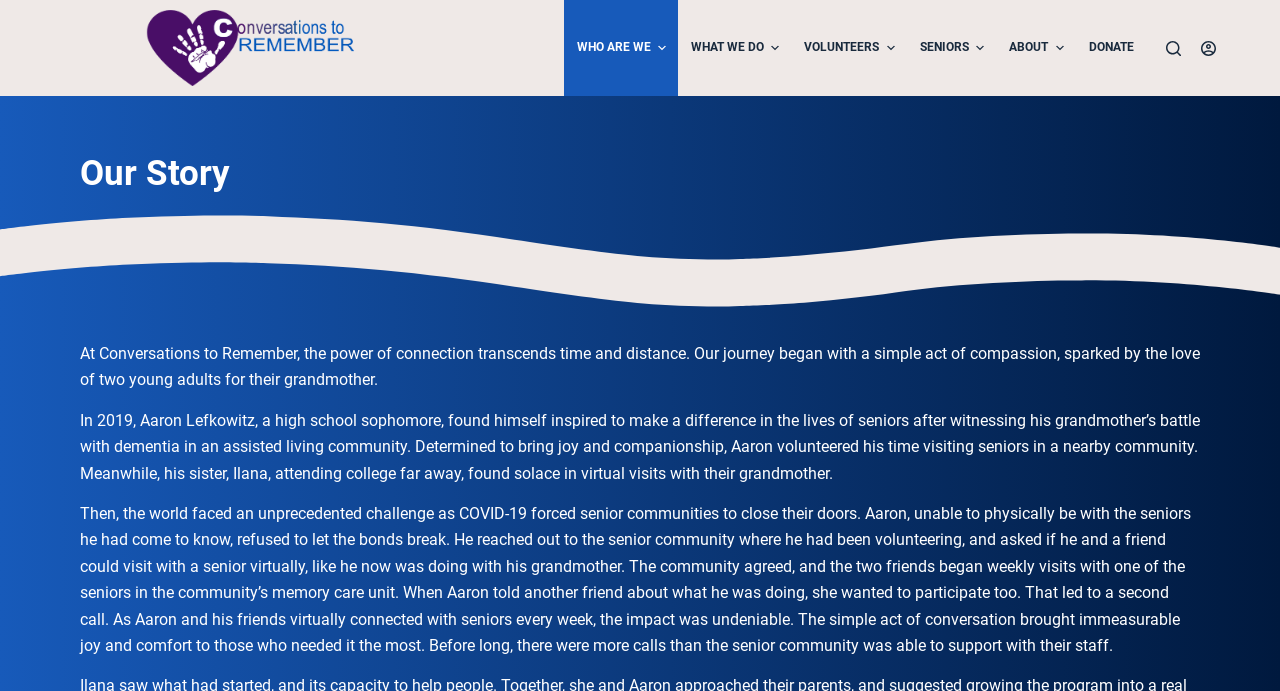Can you find the bounding box coordinates for the element to click on to achieve the instruction: "Click on the 'Login' link"?

[0.938, 0.059, 0.95, 0.08]